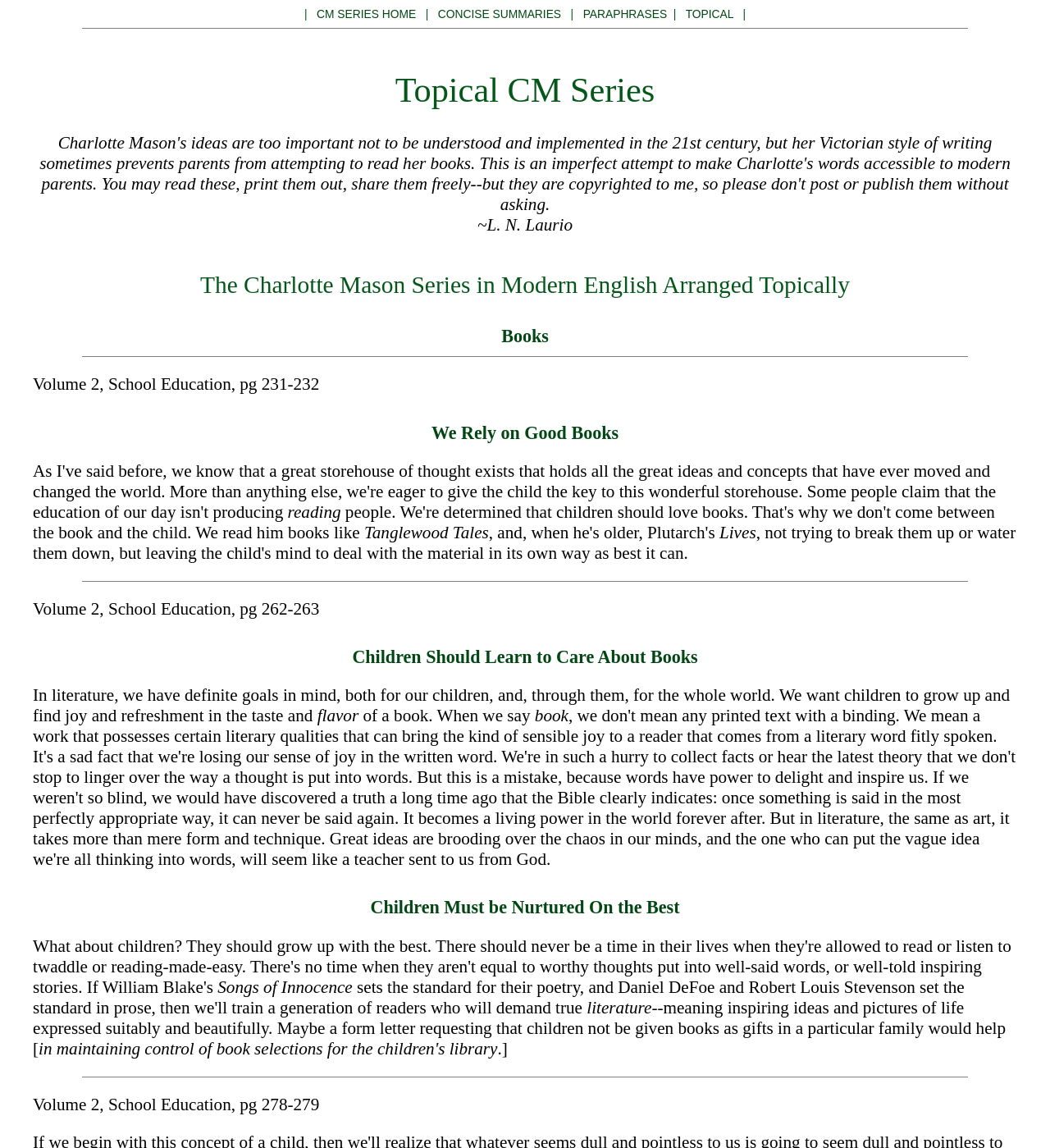Give a detailed account of the webpage.

The webpage is about Charlotte Mason's original homeschooling series in modern English. At the top, there is a heading that reads "CM SERIES HOME CONCISE SUMMARIES PARAPHRASES TOPICAL" with each word being a link. Below this, there is a horizontal separator line.

The main content of the page is divided into sections, each with a heading. The first section has a heading that reads "Topical CM Series" and a paragraph of text that explains the purpose of the webpage, which is to make Charlotte Mason's ideas accessible to modern parents.

The next section has a heading that reads "The Charlotte Mason Series in Modern English Arranged Topically" and is followed by a section with a heading that reads "Books". Below this, there is a horizontal separator line.

The following sections have headings that read "We Rely on Good Books", "Children Should Learn to Care About Books", and "Children Must be Nurtured On the Best". Each of these sections contains static text that appears to be quotes or excerpts from Charlotte Mason's books. Some of these sections also contain specific book titles, such as "Tanglewood Tales" and "Songs of Innocence".

Throughout the page, there are horizontal separator lines that divide the different sections. The page also contains several links, including the links in the top heading and links to specific book pages, such as "Volume 2, School Education, pg 231-232" and "Volume 2, School Education, pg 262-263".